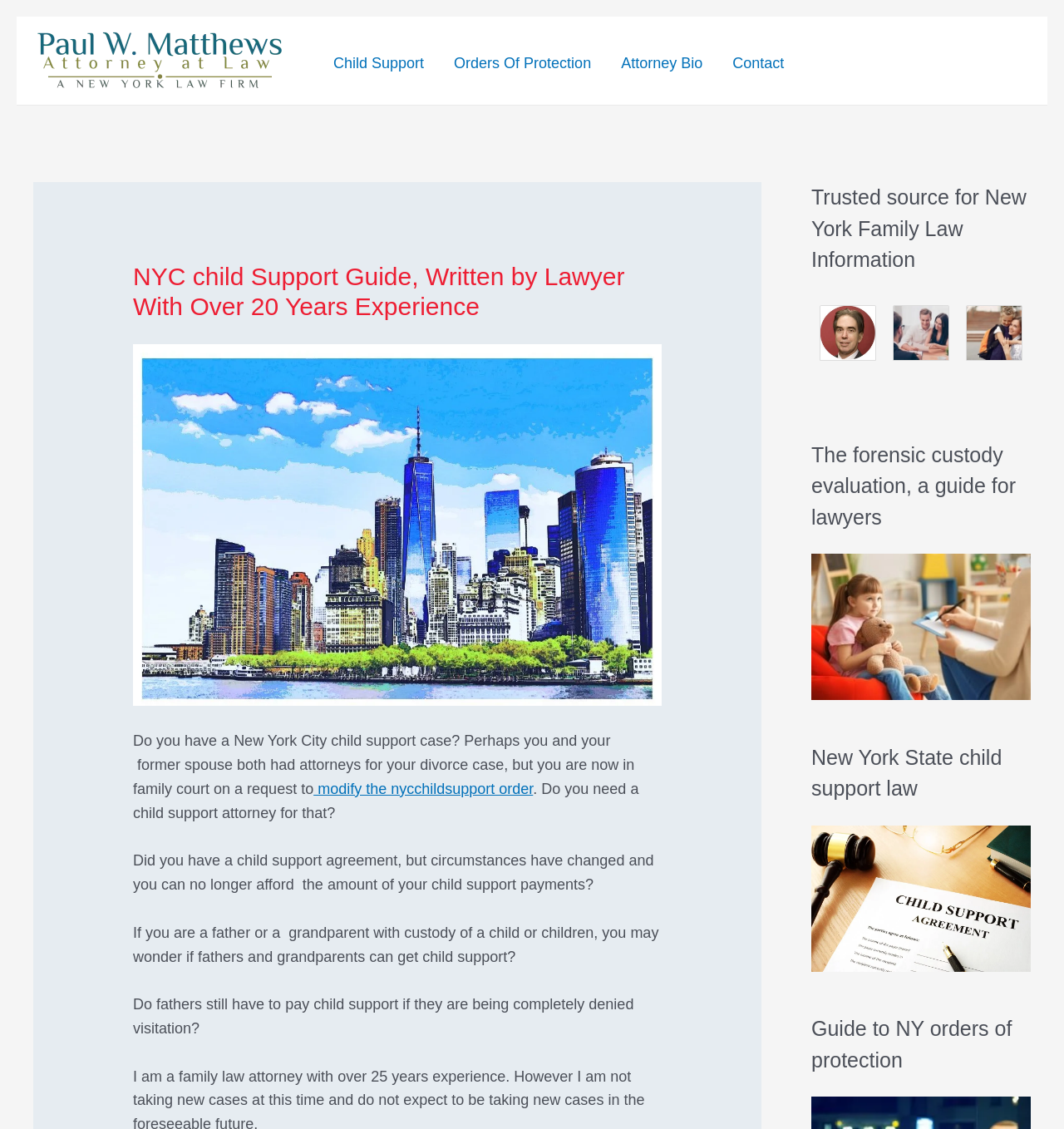Describe all the significant parts and information present on the webpage.

This webpage is about a top-rated child support lawyer in NYC with over 25 years of experience. At the top left corner, there is a logo for Paul Matthews Law Firm. To the right of the logo, there is a navigation menu with links to different sections of the website, including "Child Support", "Orders Of Protection", "Attorney Bio", and "Contact".

Below the navigation menu, there is a header section with a heading that reads "NYC Child Support Guide, Written by Lawyer With Over 20 Years Experience". Next to the heading, there is an image of a lawyer's view of Manhattan.

The main content of the webpage is divided into several sections. The first section starts with a paragraph of text that asks questions about child support cases in New York City. There is a link to "modify the NYC child support order" within the paragraph. The section continues with more text and questions about child support agreements and payments.

To the right of the main content, there are three columns of images and links. The top column has a heading that reads "Trusted source for New York Family Law Information" and features an image of Paul W. Matthews. The middle column has an image of clients meeting a lawyer, and the bottom column has an image of a mother and child hugging.

Below the main content, there are three more sections. The first section has a heading that reads "The forensic custody evaluation, a guide for lawyers" and features an image of a forensic evaluator with a young girl. The second section has a heading that reads "New York State child support law" and features an image of a child support agreement. The third section has a heading that reads "Guide to NY orders of protection".